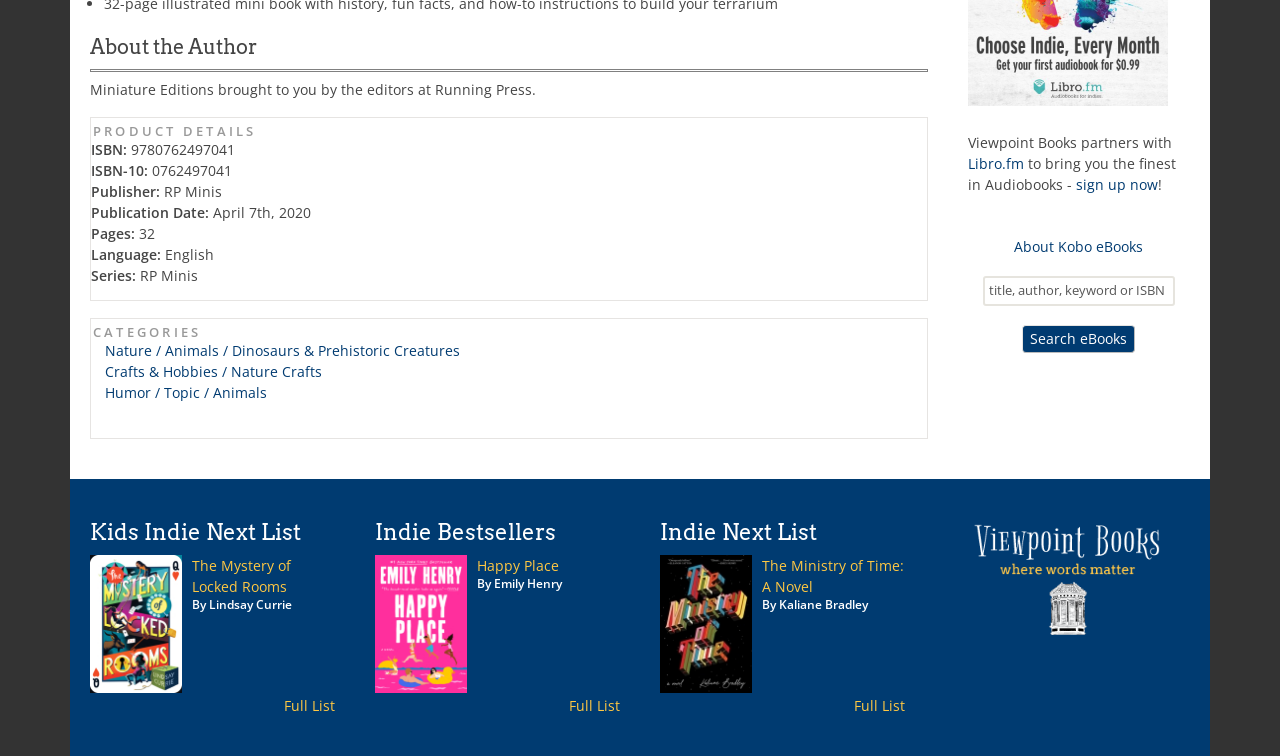Find the bounding box of the web element that fits this description: "Full List".

[0.222, 0.92, 0.262, 0.945]